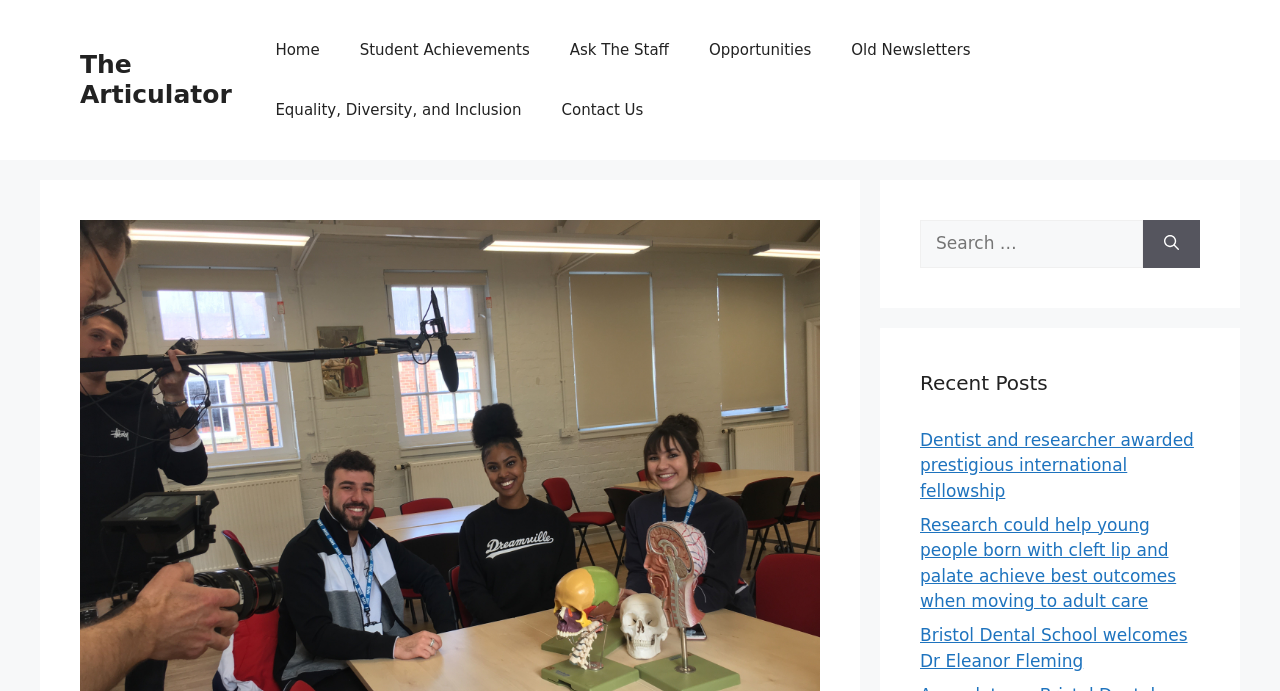How many links are in the primary navigation?
Based on the image, respond with a single word or phrase.

7